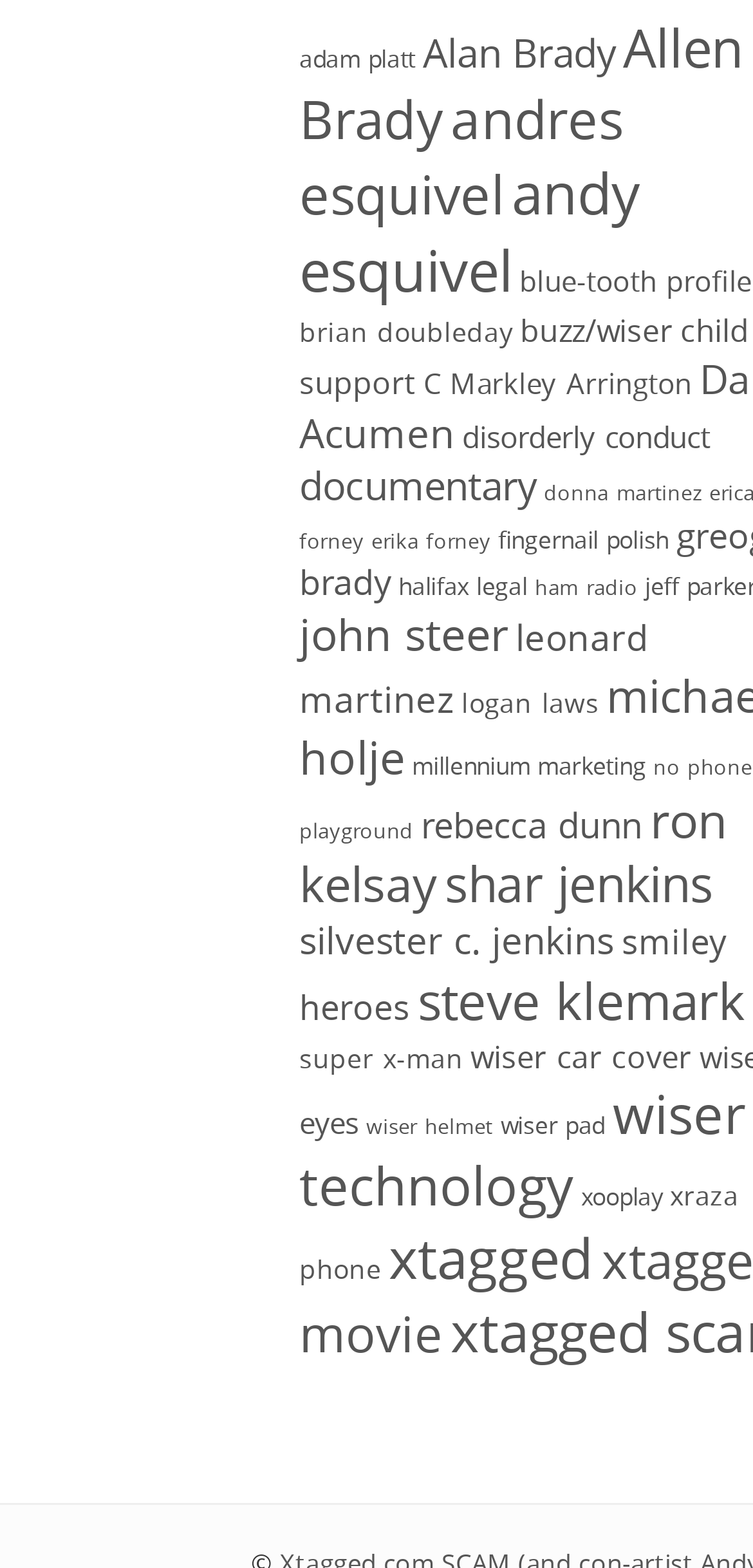Provide a one-word or short-phrase answer to the question:
What is the longest link text on this webpage?

wiser technology (100 items)